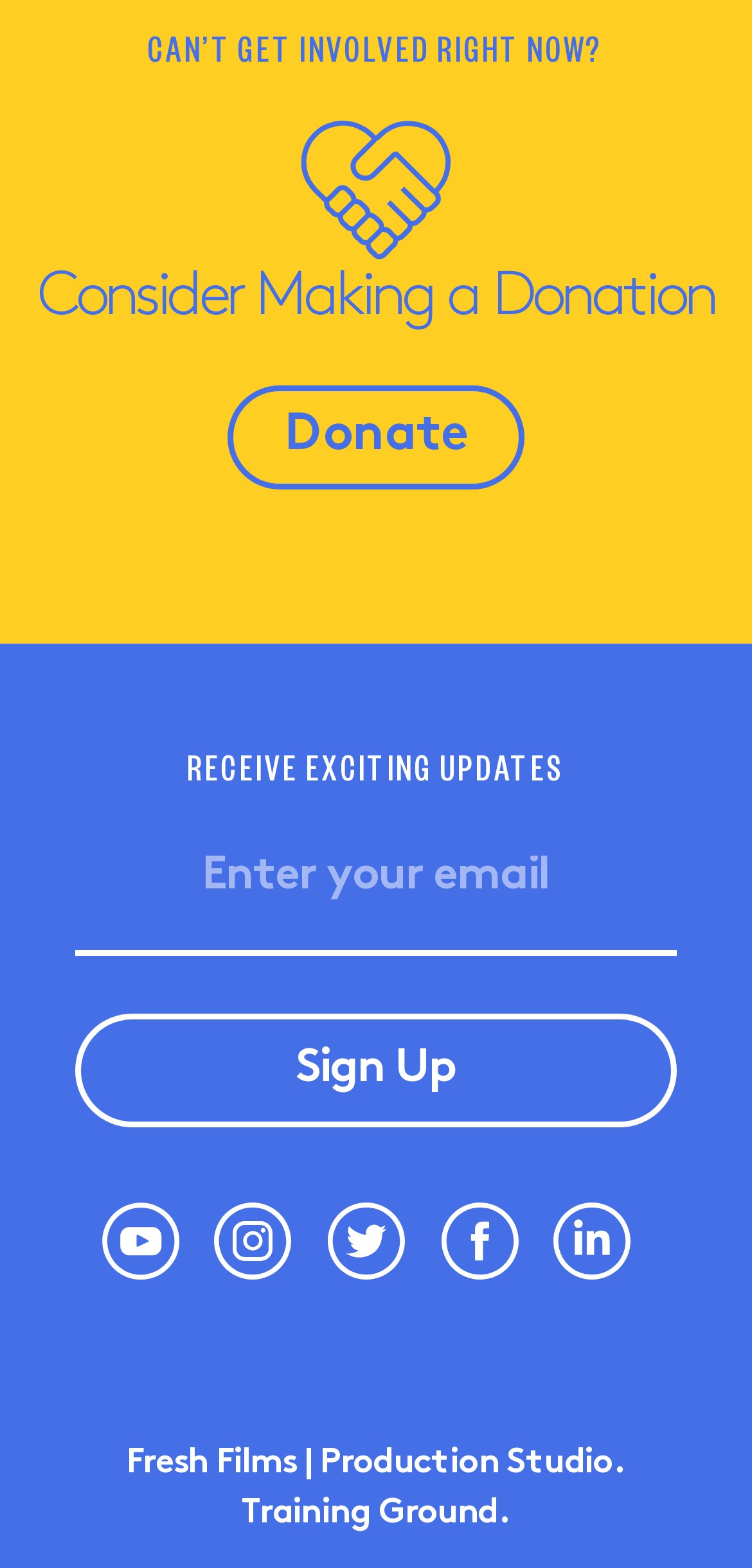Locate the bounding box coordinates of the clickable region necessary to complete the following instruction: "Sign up for updates". Provide the coordinates in the format of four float numbers between 0 and 1, i.e., [left, top, right, bottom].

[0.1, 0.646, 0.9, 0.72]